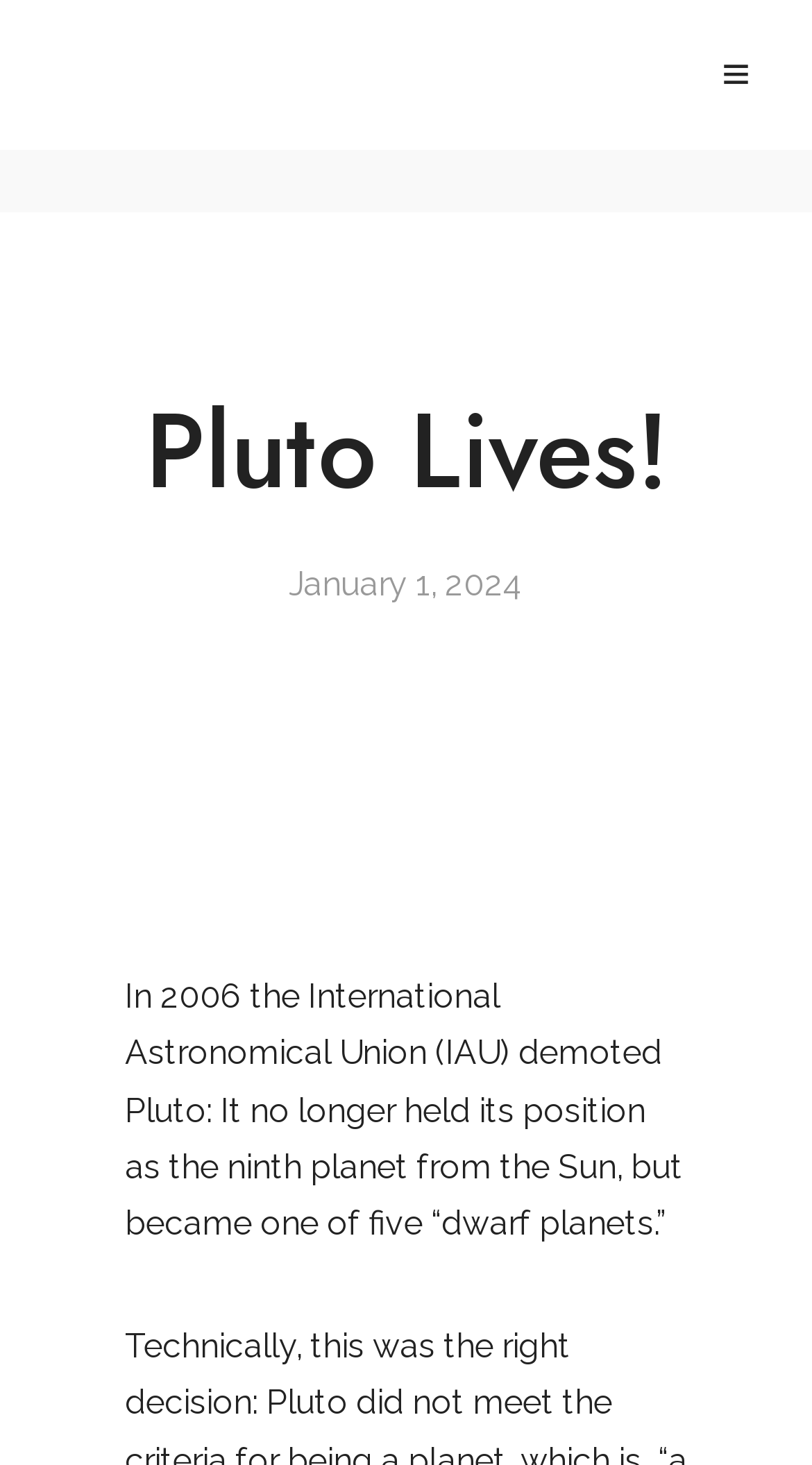Give a detailed overview of the webpage's appearance and contents.

The webpage is titled "Pluto Lives! – Paul Rulkens" and appears to be a blog post or article about Pluto. At the top of the page, there is a prominent link spanning the entire width of the page. Below this, there are two layout tables, one on the left and one on the right, each containing a link. The left layout table is positioned near the top-left corner of the page, while the right layout table is positioned near the top-right corner.

The main content of the page begins with a heading that reads "Pluto Lives!" situated near the top-center of the page. Below this heading, there is a link displaying the date "January 1, 2024", accompanied by a time element. 

The main article text starts below the date, occupying a significant portion of the page. The text discusses the demotion of Pluto from its position as the ninth planet from the Sun to a "dwarf planet" by the International Astronomical Union (IAU) in 2006.

At the bottom-right corner of the page, there is a link represented by an icon.